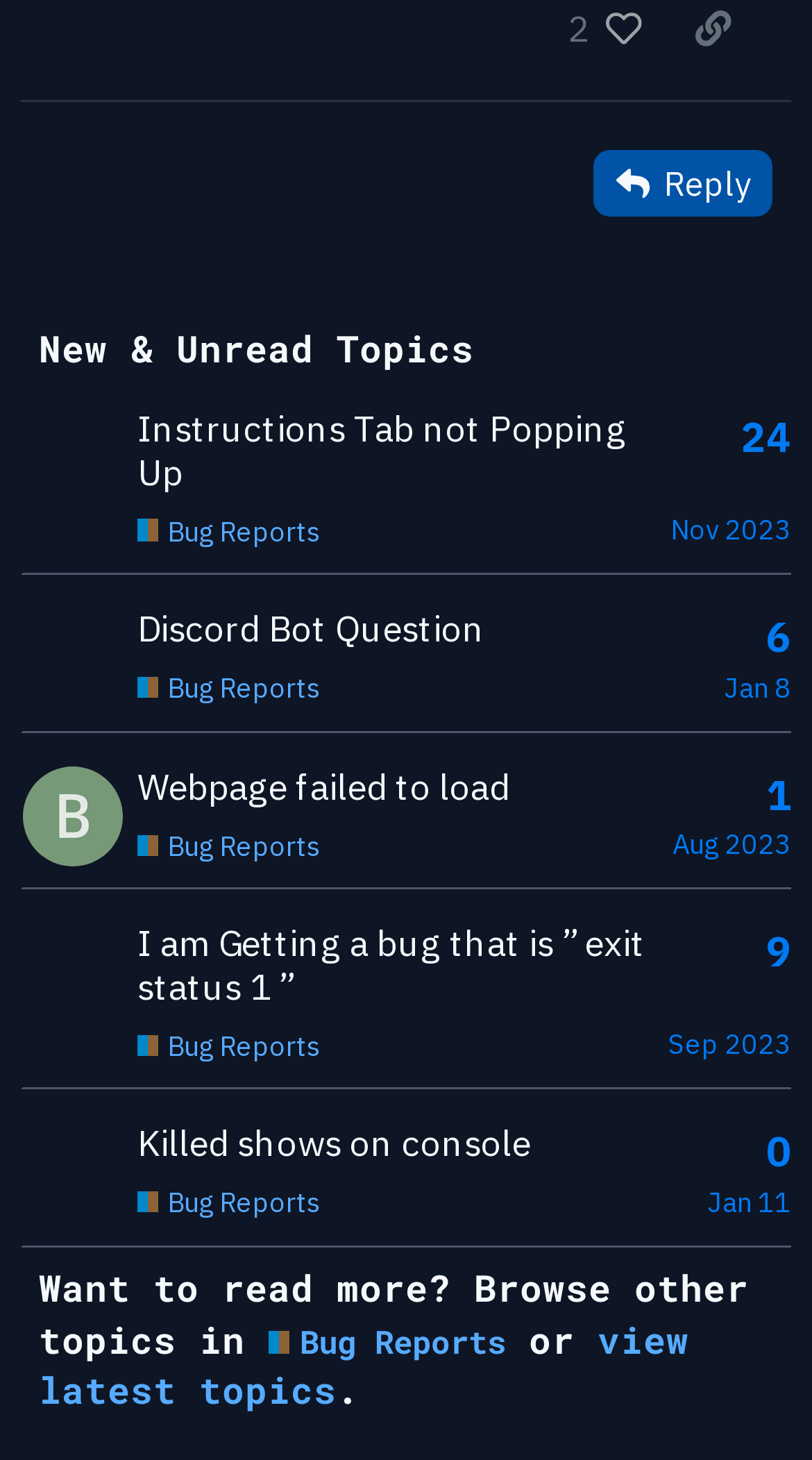Locate the bounding box coordinates of the segment that needs to be clicked to meet this instruction: "Learn about AEA".

None